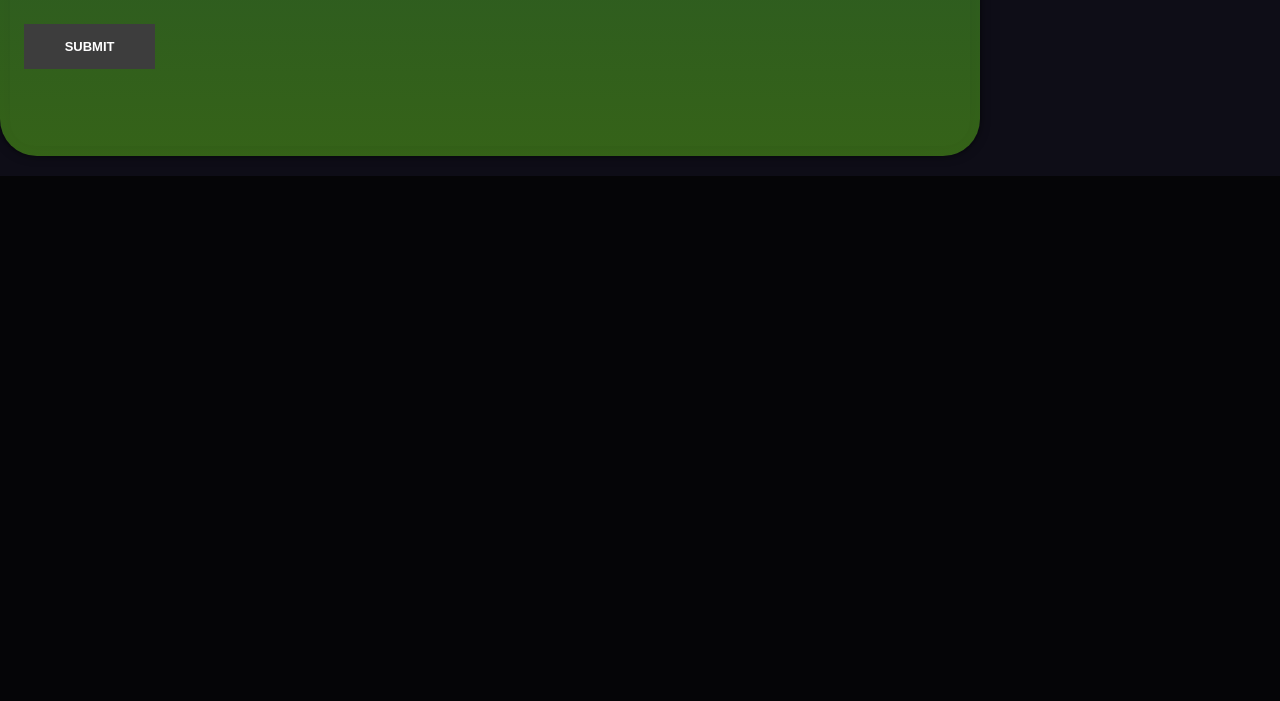For the given element description Annual Report, determine the bounding box coordinates of the UI element. The coordinates should follow the format (top-left x, top-left y, bottom-right x, bottom-right y) and be within the range of 0 to 1.

None